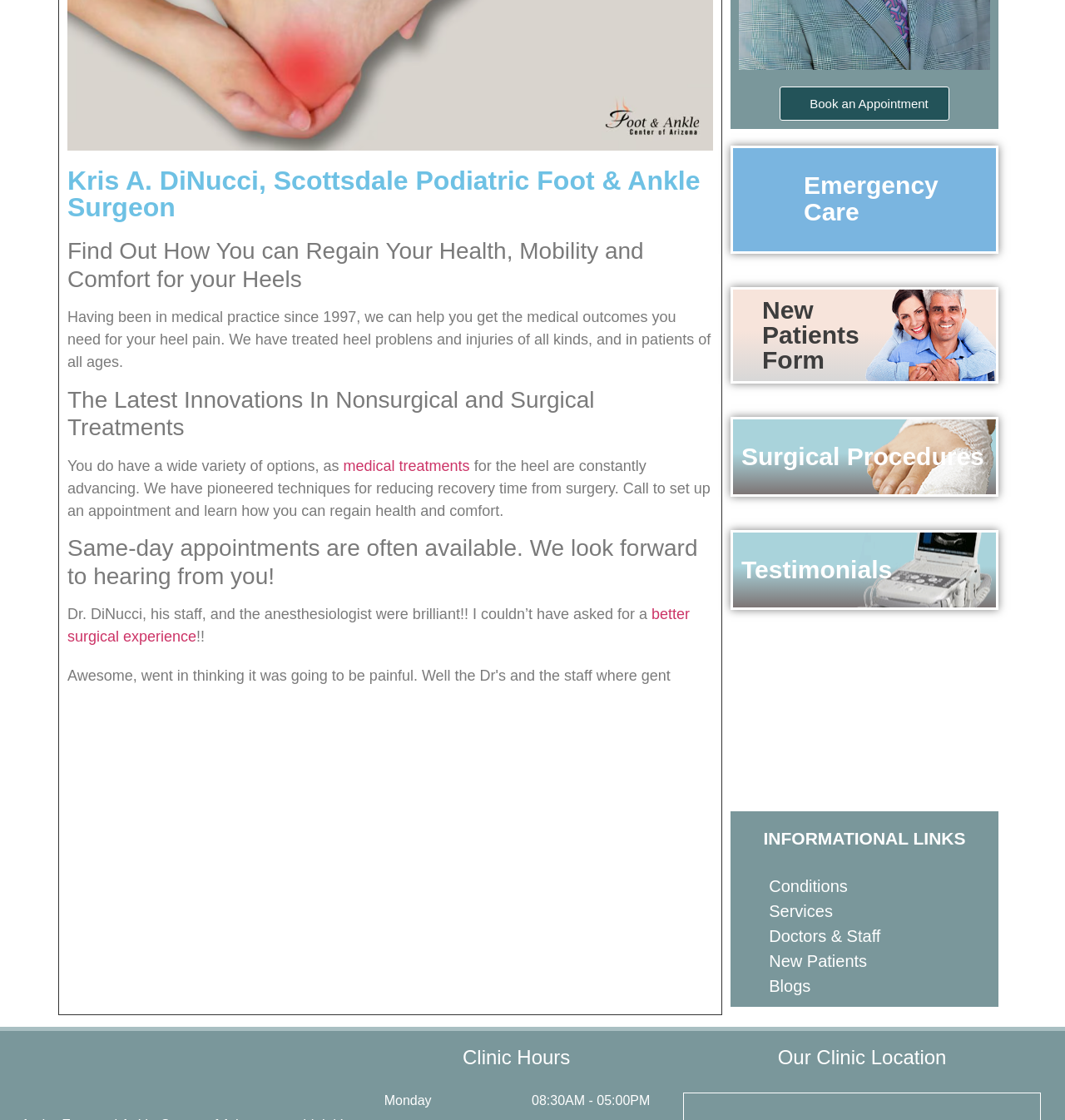Find and provide the bounding box coordinates for the UI element described with: "New Patients".

[0.694, 0.847, 0.93, 0.869]